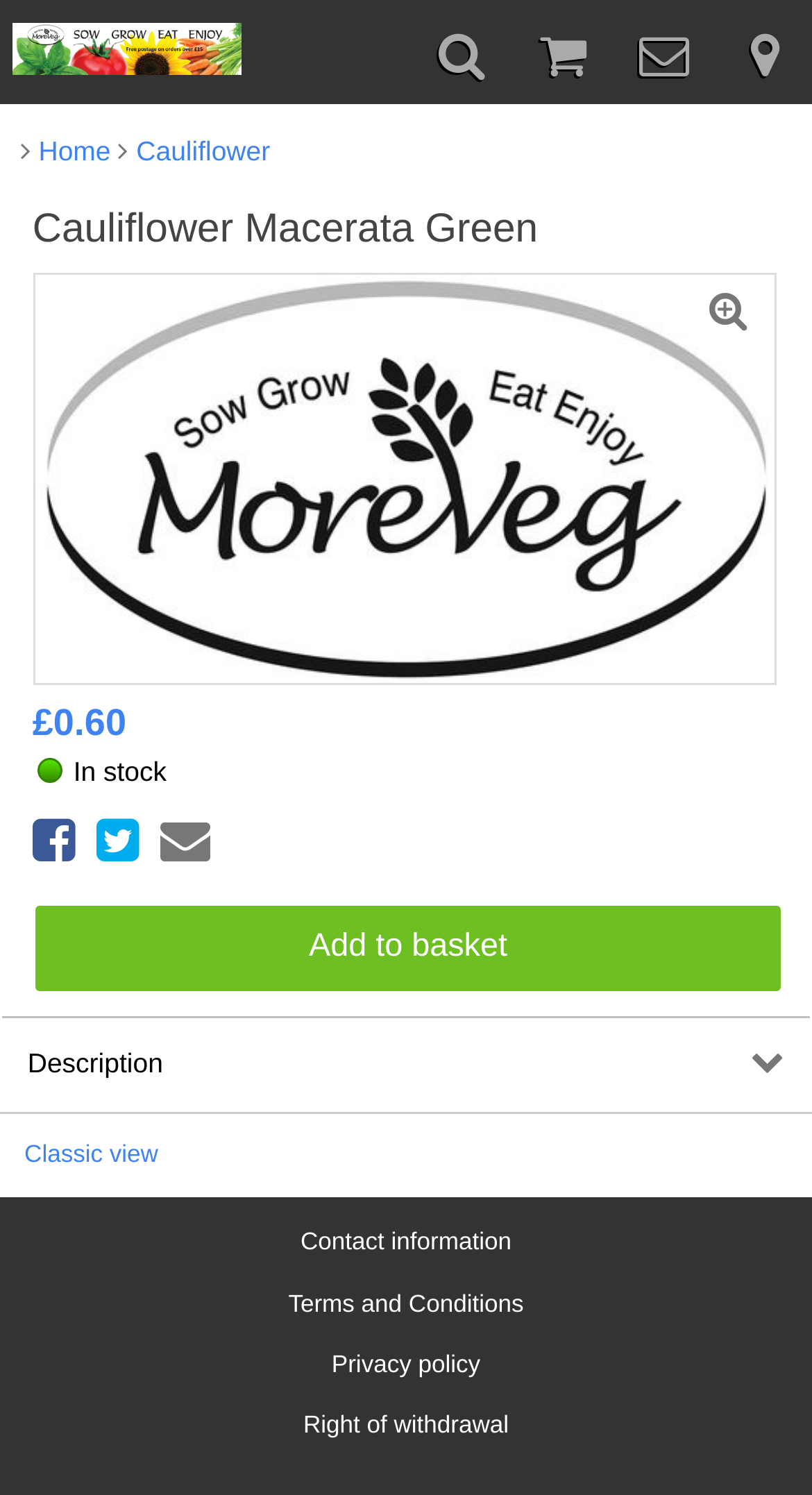Identify the bounding box for the UI element that is described as follows: "Right of withdrawal".

[0.033, 0.942, 0.967, 0.966]